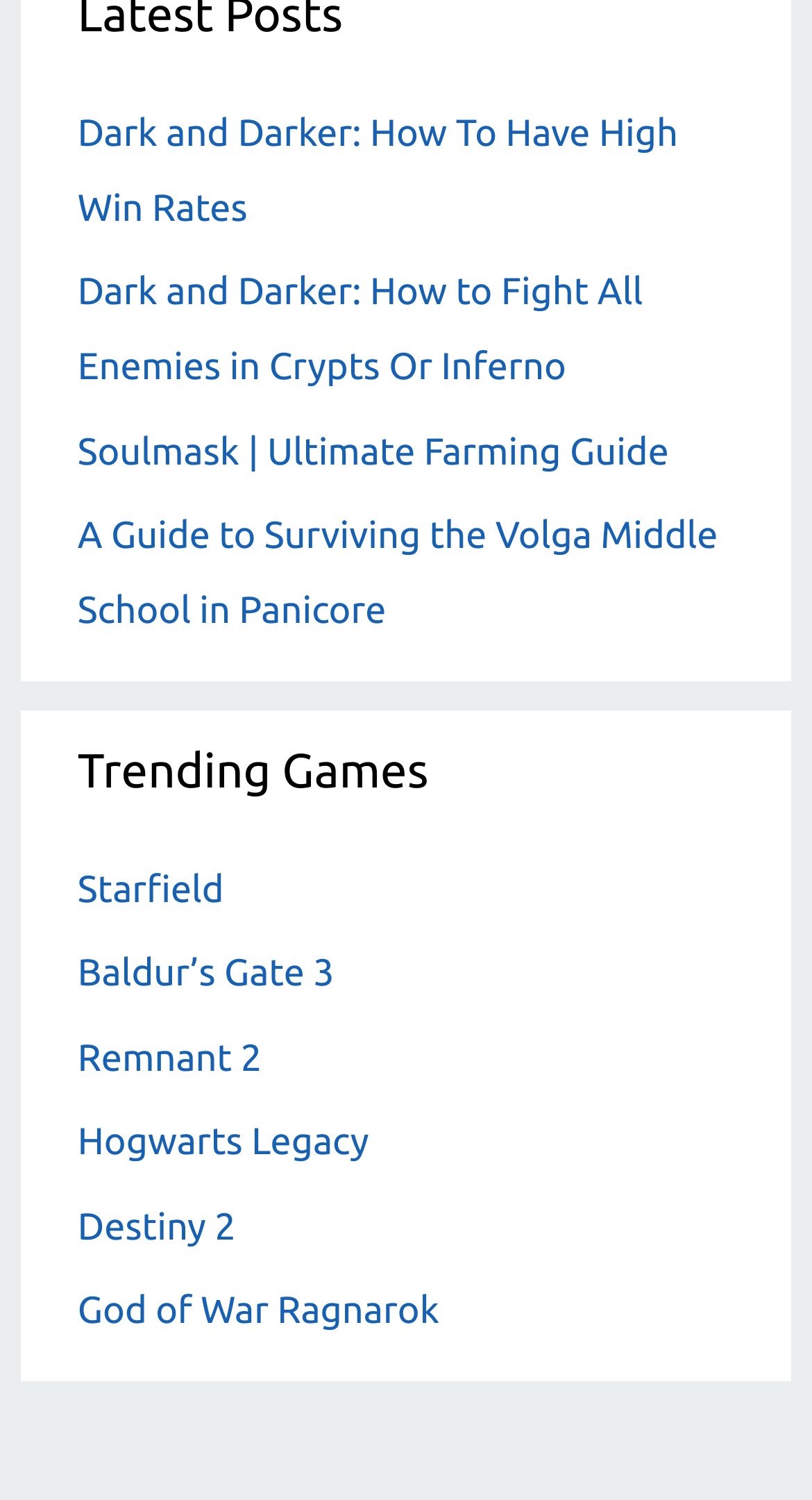Please determine the bounding box coordinates of the element to click in order to execute the following instruction: "View the 'Trending Games' section". The coordinates should be four float numbers between 0 and 1, specified as [left, top, right, bottom].

[0.096, 0.496, 0.904, 0.535]